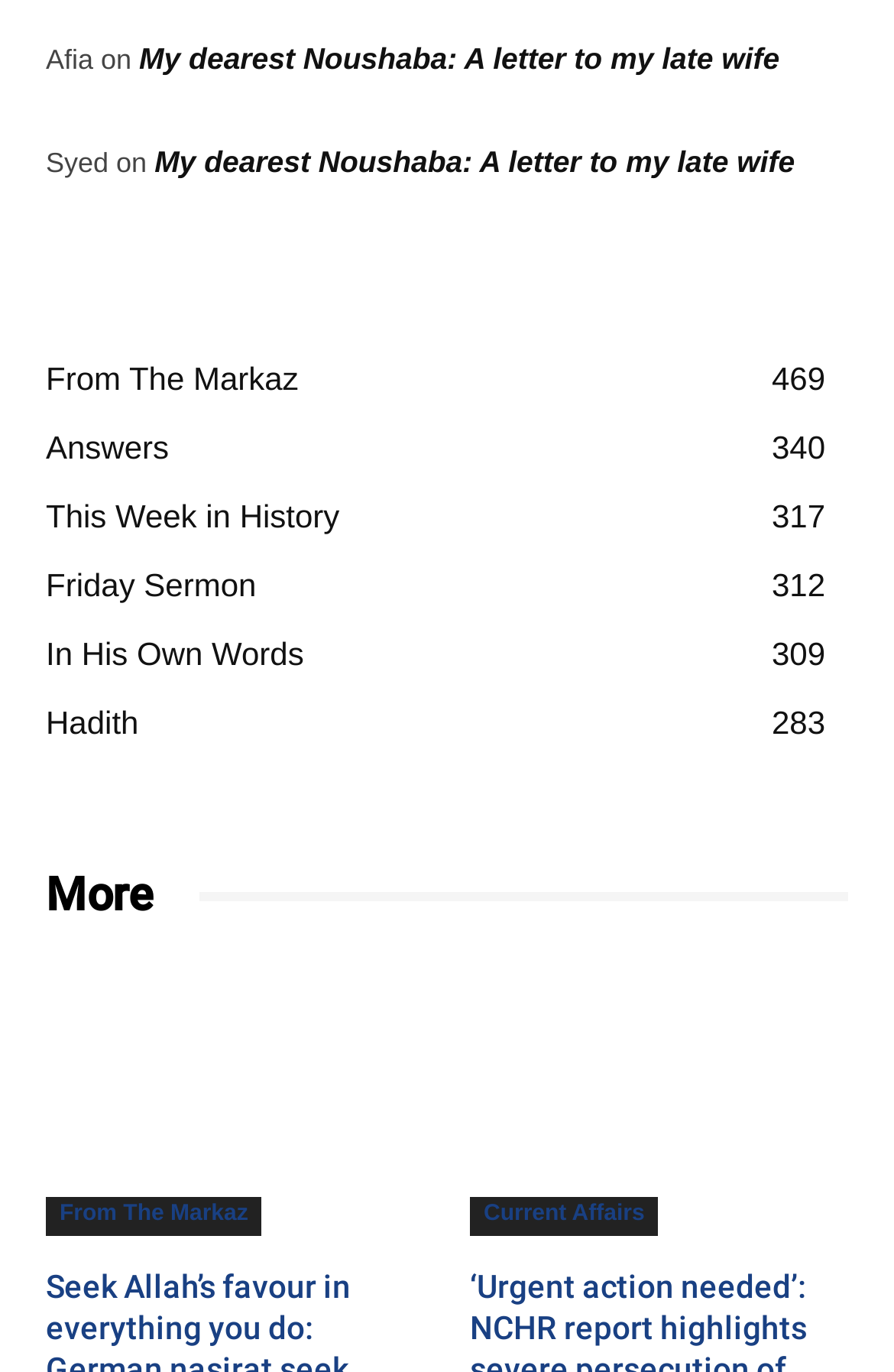Find the bounding box coordinates of the element's region that should be clicked in order to follow the given instruction: "Read the article 'My dearest Noushaba: A letter to my late wife'". The coordinates should consist of four float numbers between 0 and 1, i.e., [left, top, right, bottom].

[0.156, 0.031, 0.872, 0.056]